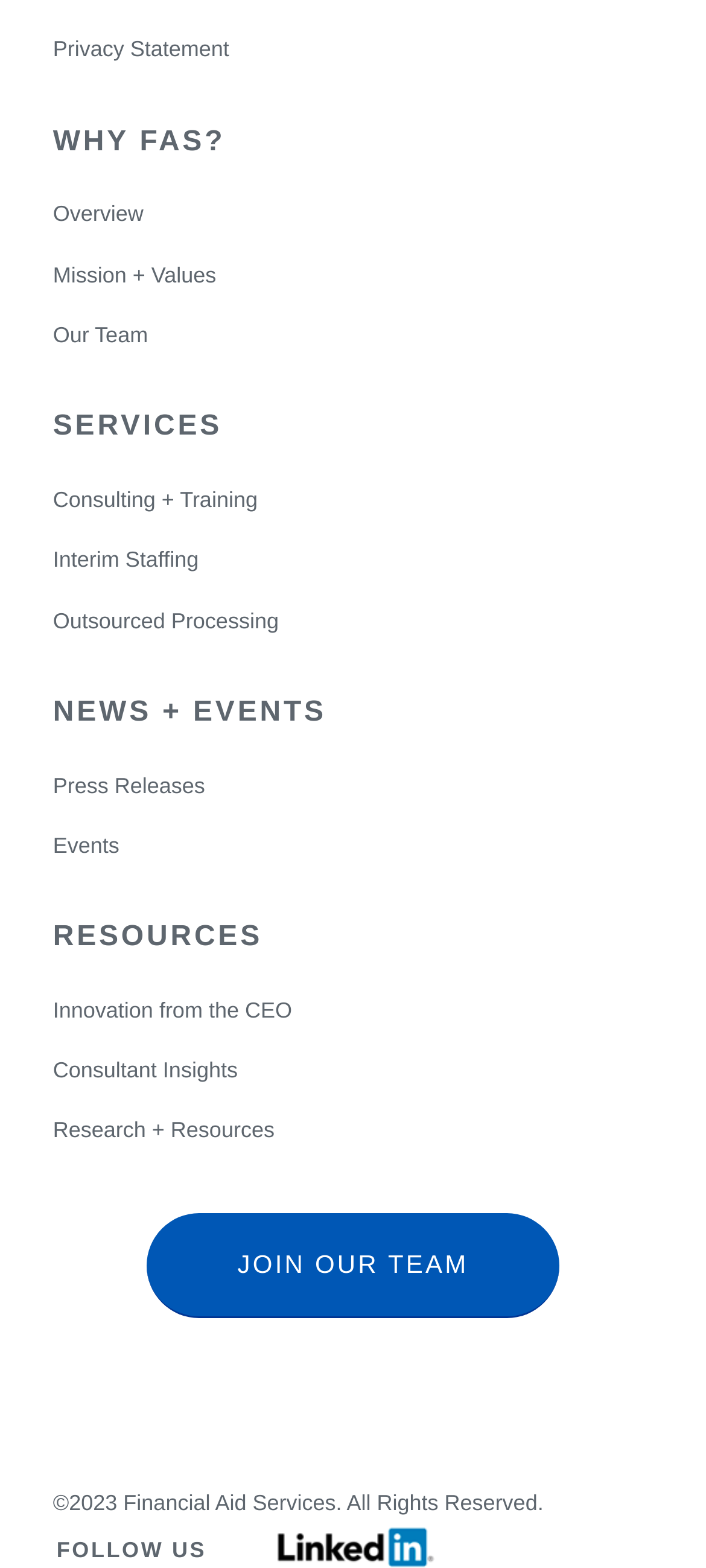Use a single word or phrase to answer the question:
What is the call-to-action at the bottom of the webpage?

JOIN OUR TEAM